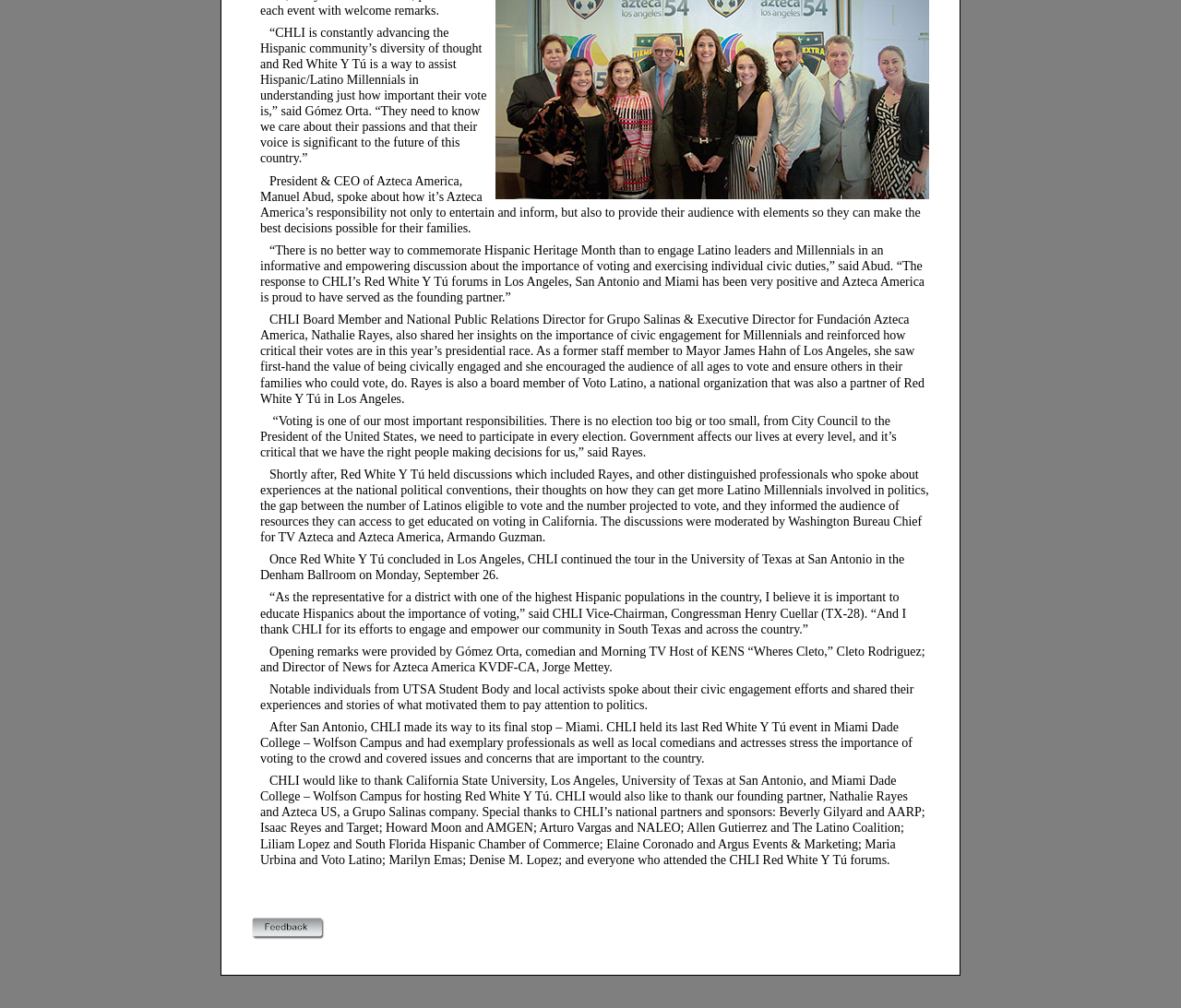Find and provide the bounding box coordinates for the UI element described here: "parent_node: RED WHITE Y TU". The coordinates should be given as four float numbers between 0 and 1: [left, top, right, bottom].

[0.207, 0.905, 0.28, 0.936]